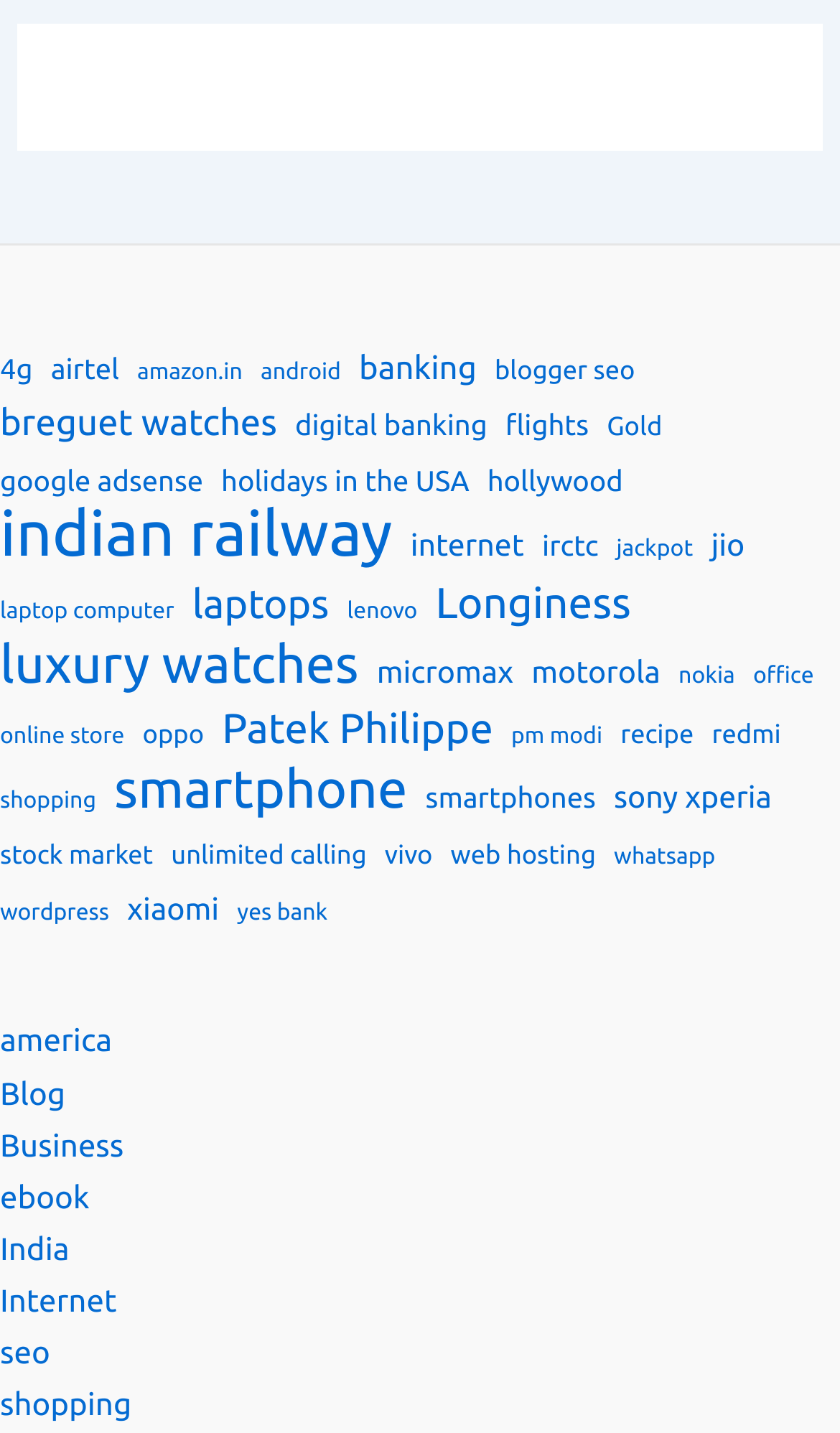How many items are related to 'breguet watches'?
Answer the question with a single word or phrase by looking at the picture.

9